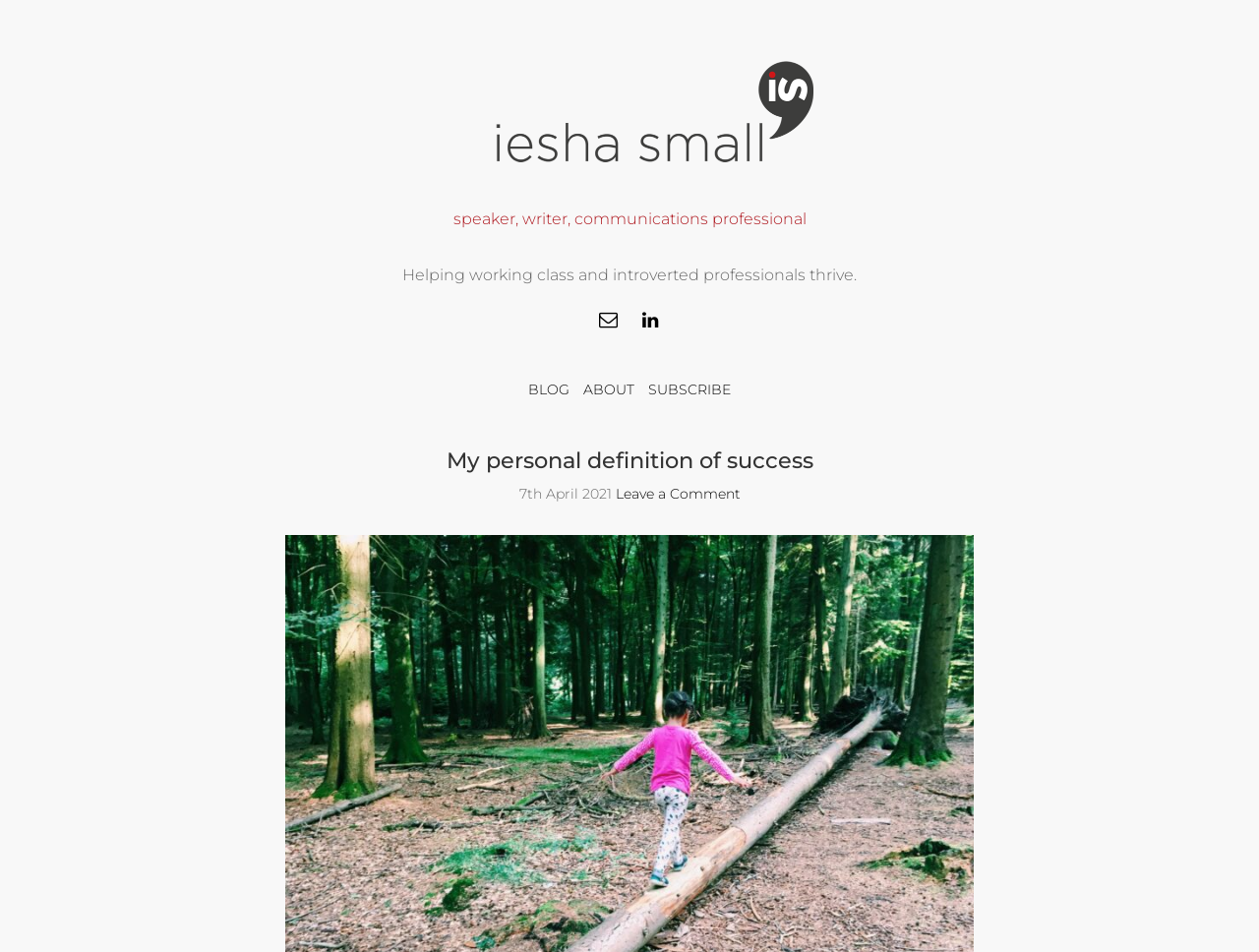Illustrate the webpage thoroughly, mentioning all important details.

The webpage is a personal blog post titled "My personal definition of success" by Iesha Small. At the top, there is a link to the author's name, accompanied by an image of Iesha Small, taking up about half of the screen width. Below this, there are two lines of text describing the author as a "speaker, writer, communications professional" and "Helping working class and introverted professionals thrive."

To the right of these lines, there are three social media icons, represented by Unicode characters, and three navigation links: "BLOG", "ABOUT", and "SUBSCRIBE". The navigation links are aligned horizontally and take up about a quarter of the screen width.

The main content of the blog post is headed by a title "My personal definition of success" in a larger font size. Below the title, there is a date "7th April 2021" and a link to "Leave a Comment" at the bottom right corner of the content section.